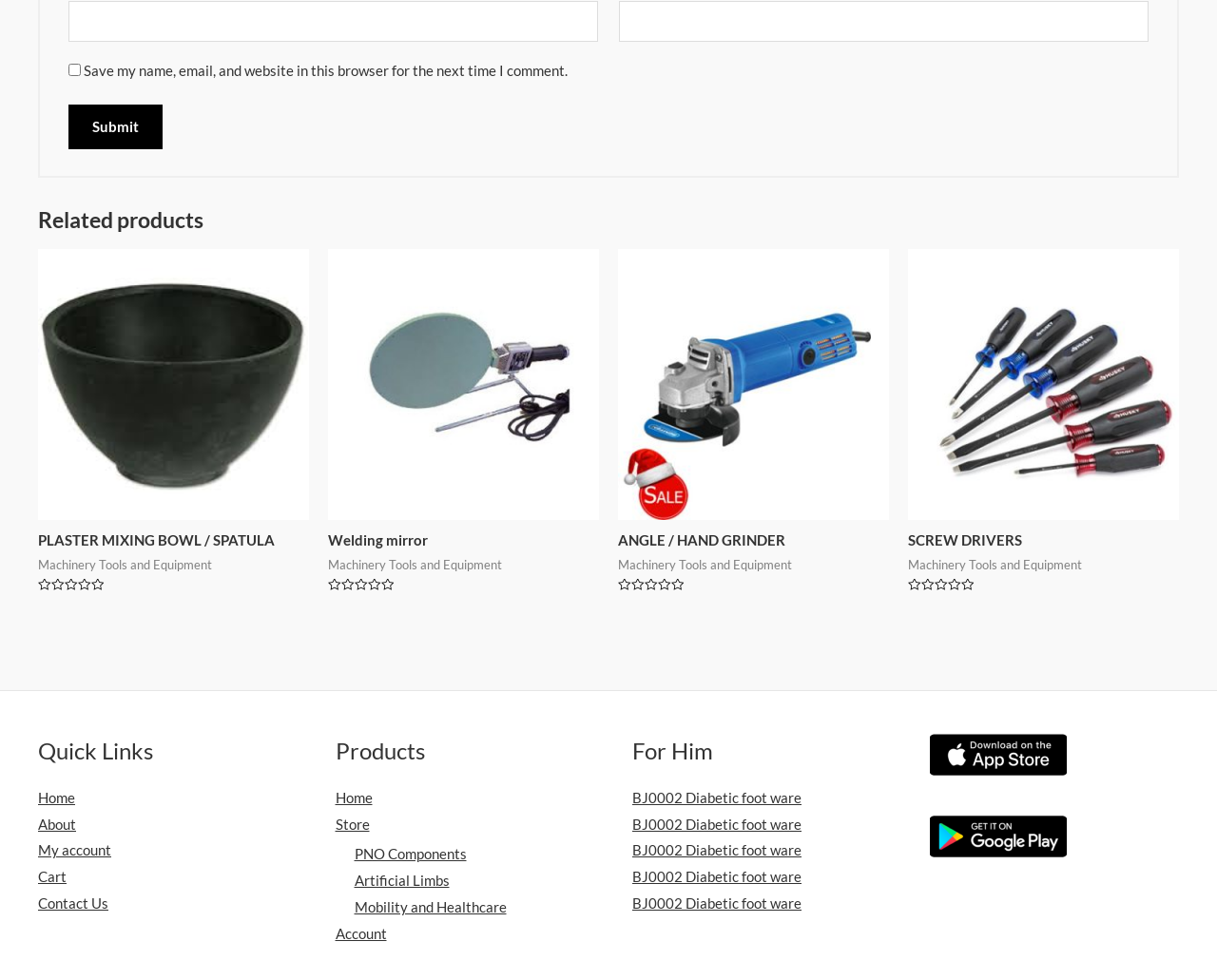Pinpoint the bounding box coordinates of the element that must be clicked to accomplish the following instruction: "View products in the store". The coordinates should be in the format of four float numbers between 0 and 1, i.e., [left, top, right, bottom].

[0.275, 0.832, 0.304, 0.849]